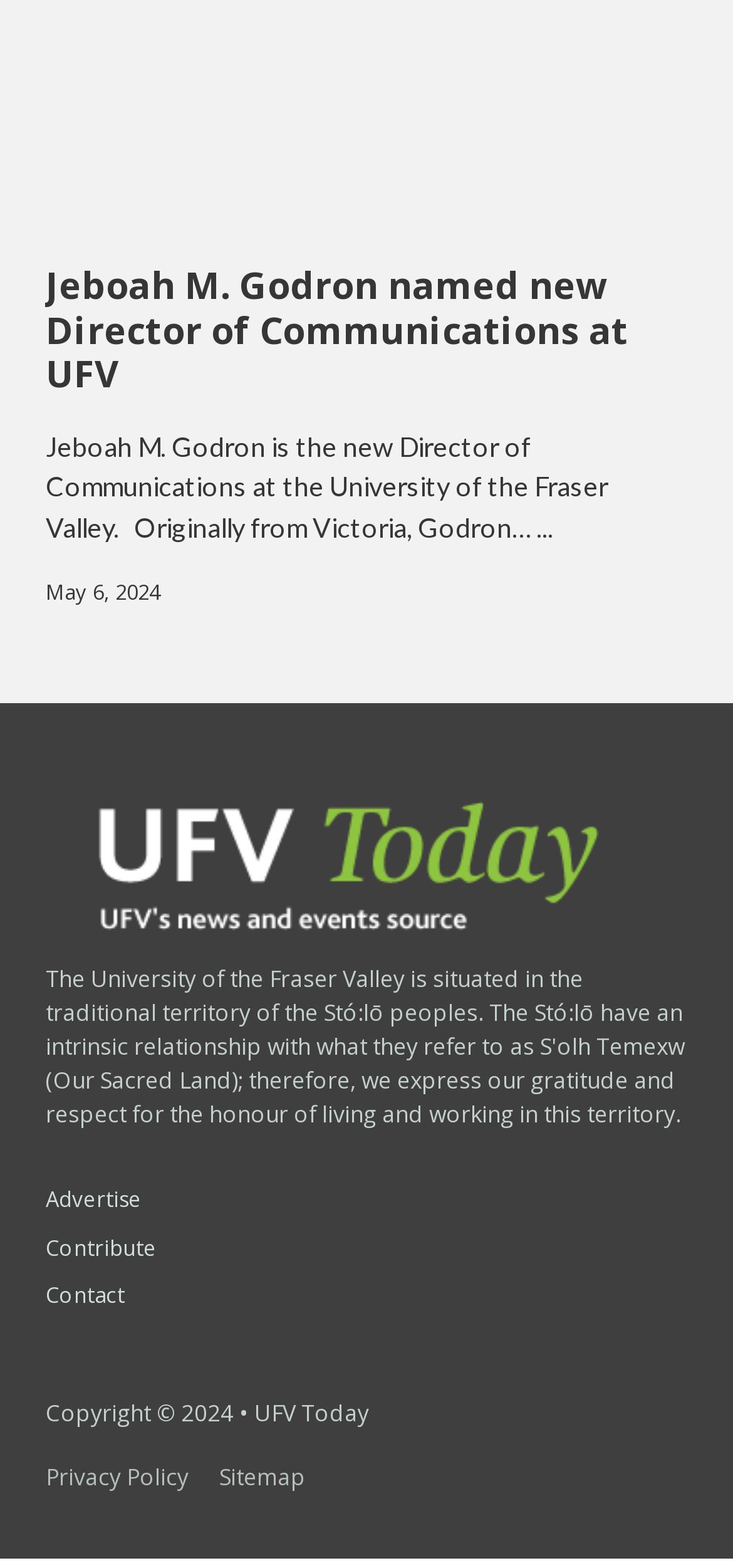Please find the bounding box for the UI component described as follows: "Sitemap".

[0.3, 0.937, 0.417, 0.958]